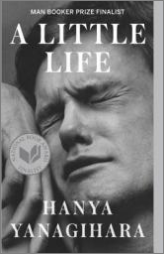Explain in detail what you see in the image.

The image features the cover of the novel "A Little Life" by Hanya Yanagihara, which is recognized as a Man Booker Prize finalist. The cover displays a poignant black-and-white photograph depicting a man's emotional expression, suggesting themes of pain and vulnerability. The title of the book is prominently displayed at the top in bold letters, while the author’s name is positioned below it. This powerful visual encapsulates the novel's exploration of deep human connections, struggles, and the lasting impact of trauma.